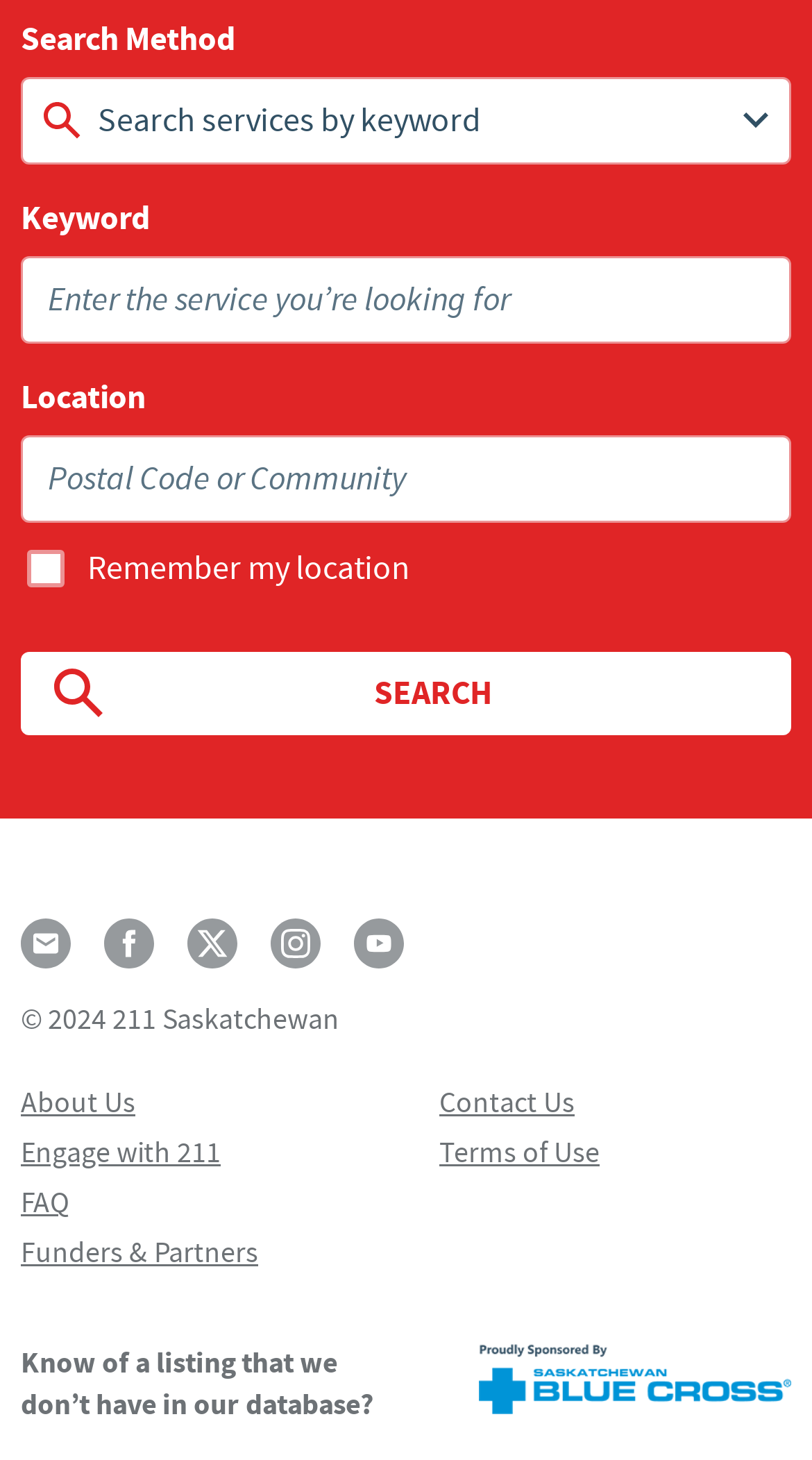Provide a short answer to the following question with just one word or phrase: What is the purpose of the 'SEARCH' button?

Submit search query